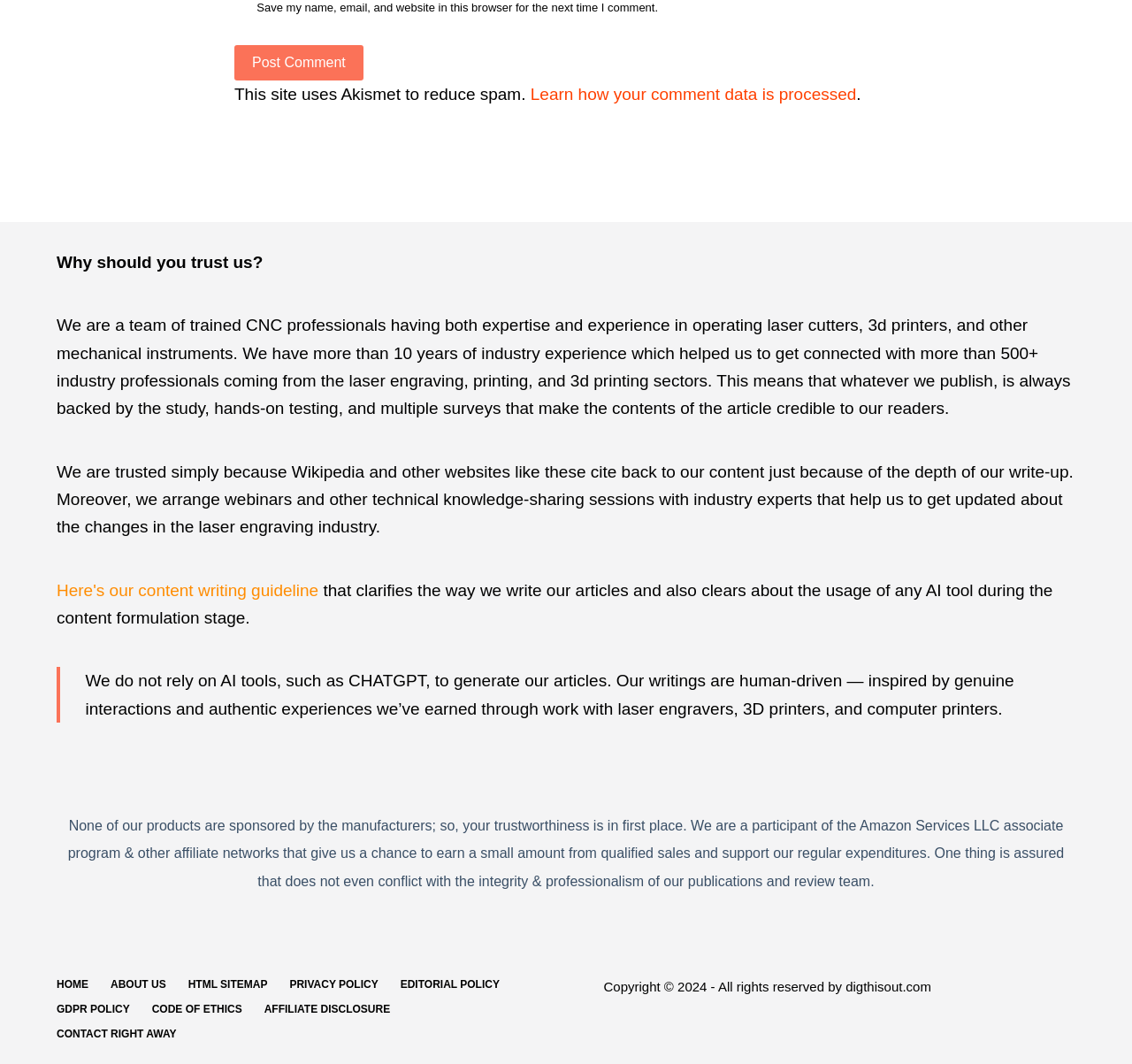What is the relationship between the website and manufacturers?
Kindly offer a comprehensive and detailed response to the question.

None of the products reviewed on the website are sponsored by the manufacturers. The website is a participant of the Amazon Services LLC associate program and other affiliate networks, which allows them to earn a small amount from qualified sales and support their regular expenditures.